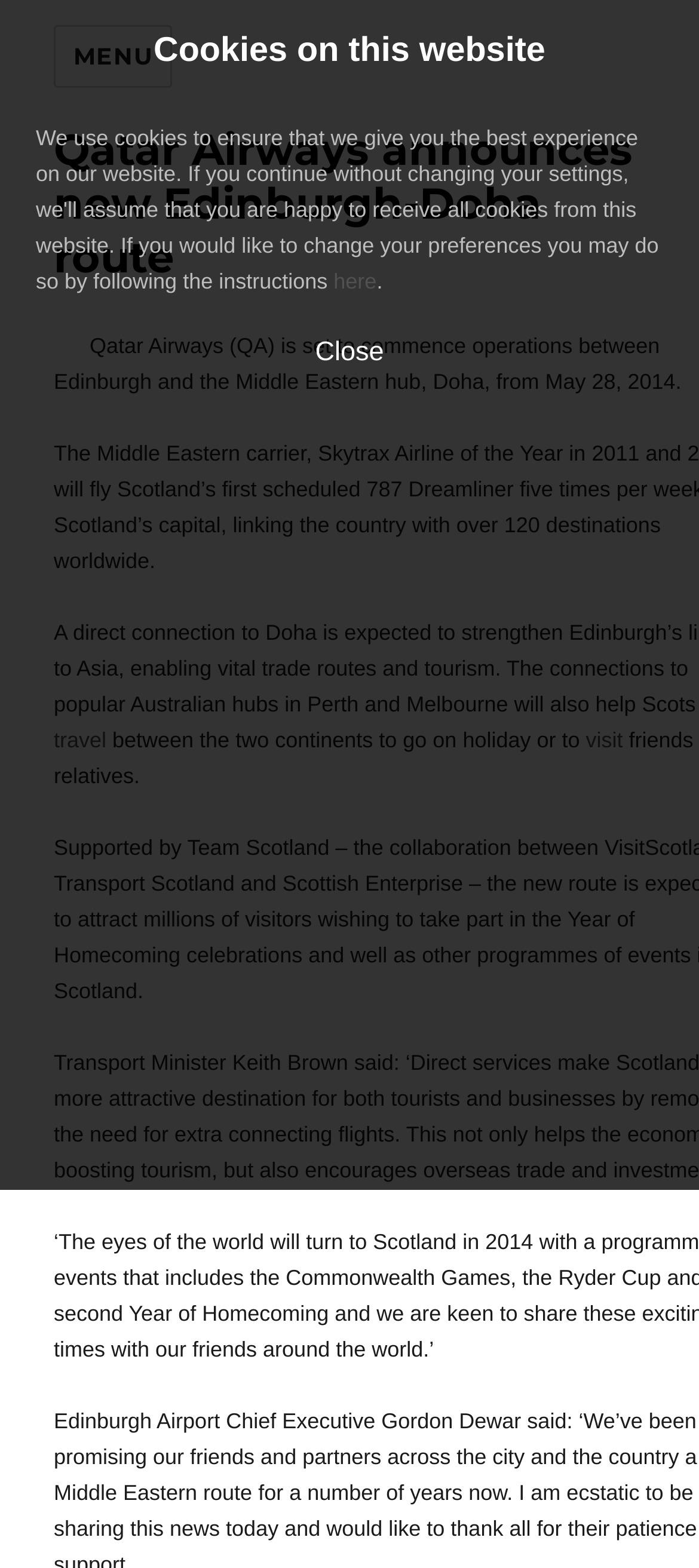Please answer the following question using a single word or phrase: 
Where is the new route announced?

Edinburgh-Doha